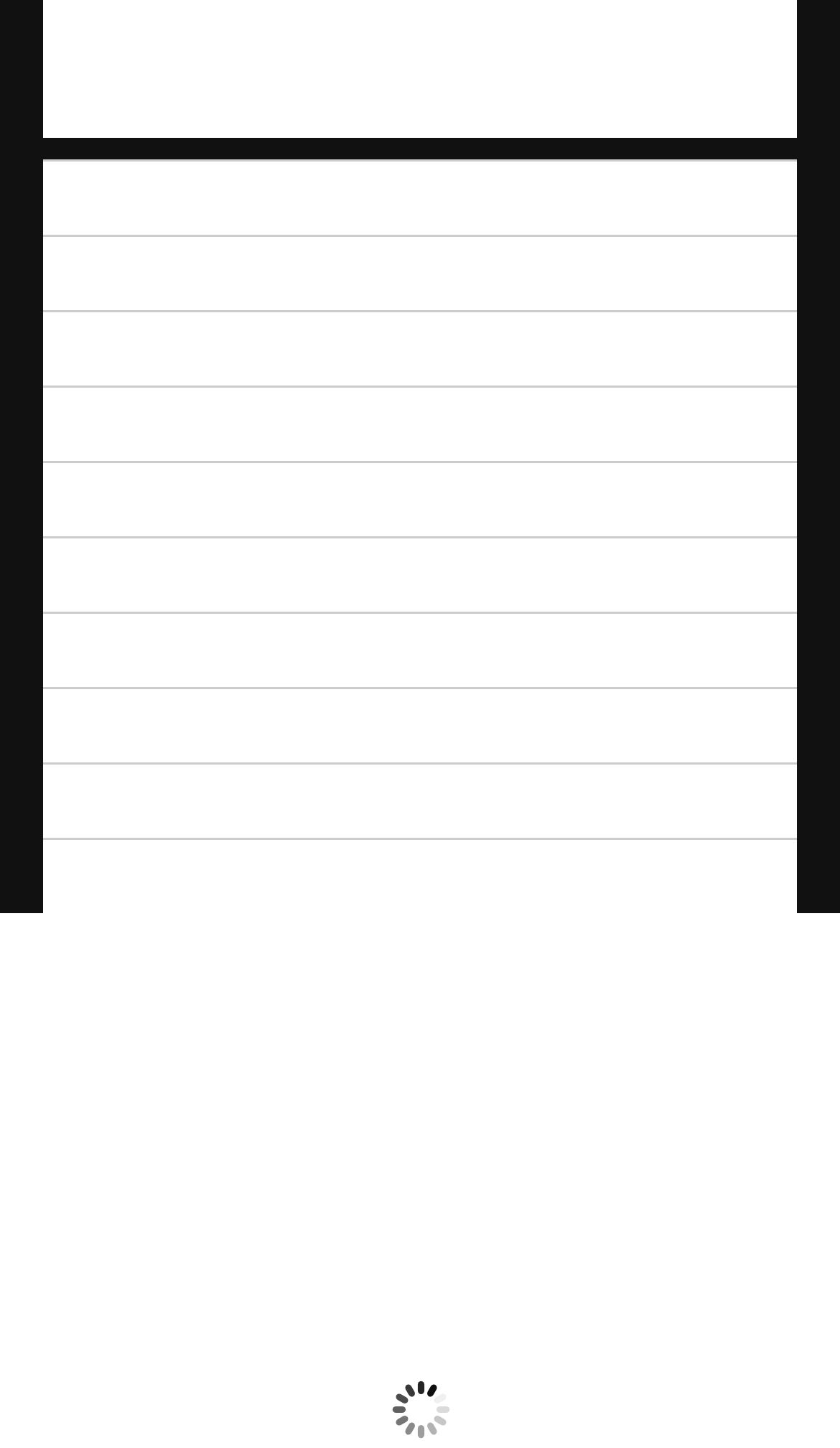Given the element description "Passport" in the screenshot, predict the bounding box coordinates of that UI element.

[0.051, 0.476, 0.949, 0.526]